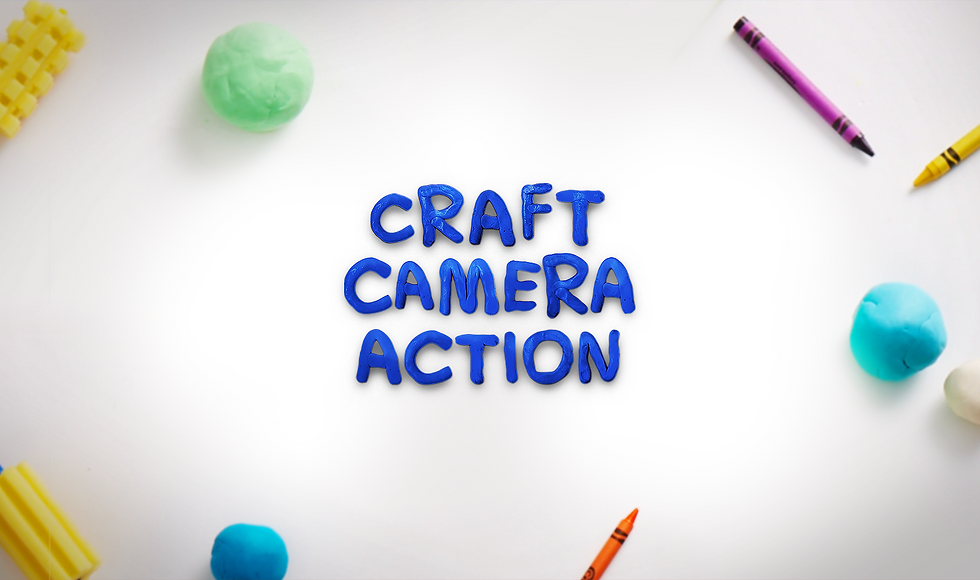What is the purpose of the image?
Look at the screenshot and respond with a single word or phrase.

To invite viewers to engage their creativity